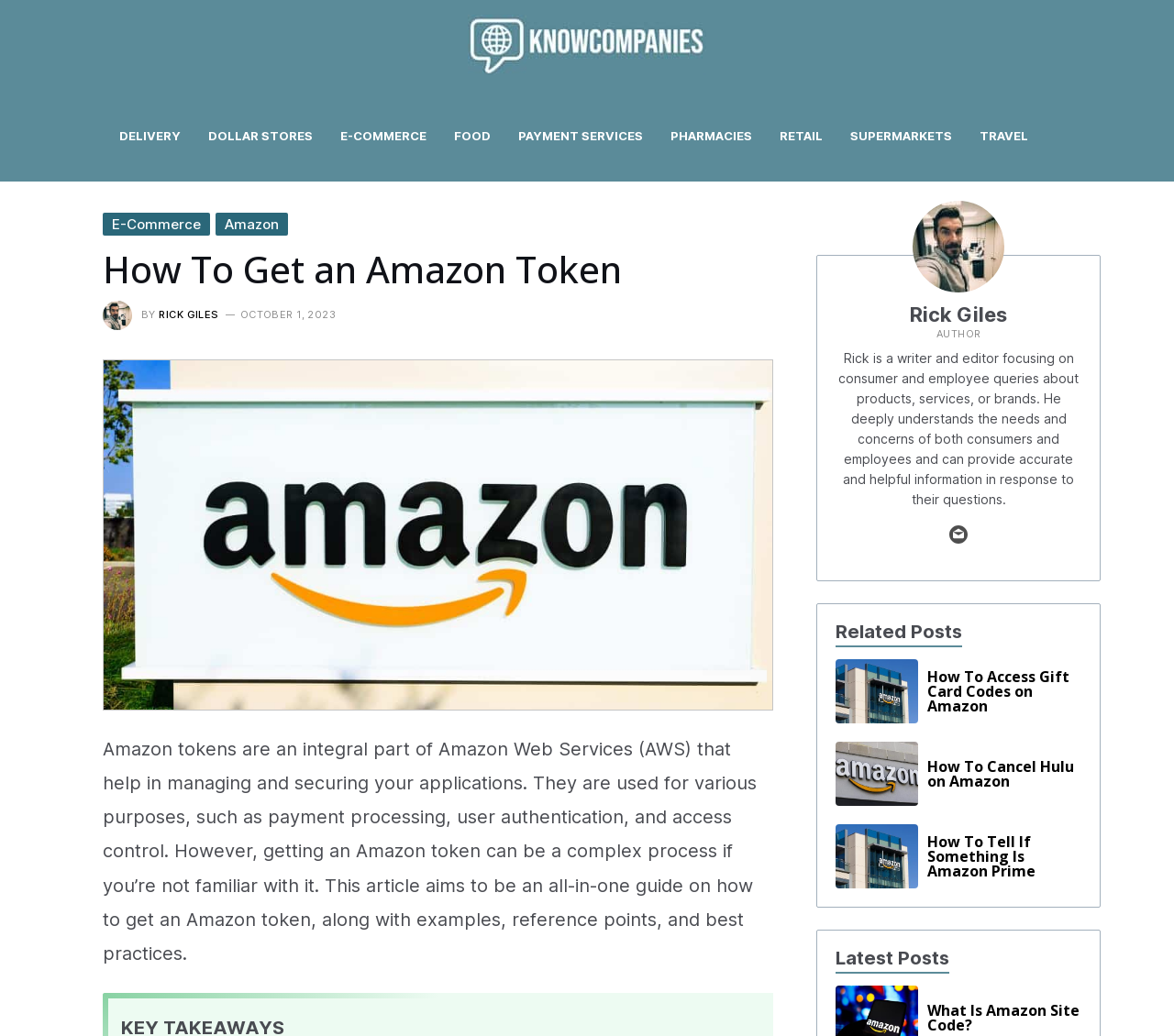Identify the bounding box coordinates of the section that should be clicked to achieve the task described: "Read the article about How To Get an Amazon Token".

[0.088, 0.239, 0.659, 0.282]